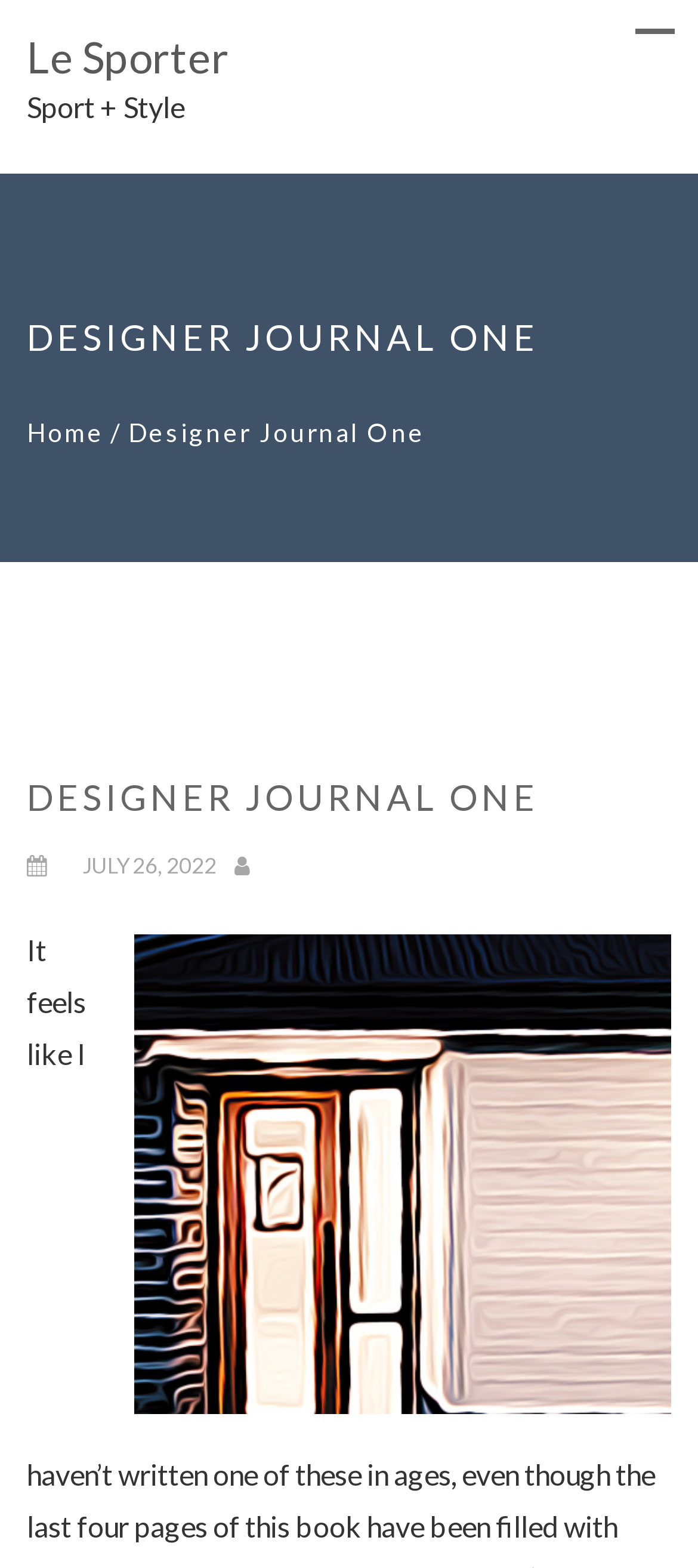What is the navigation path?
Using the visual information, reply with a single word or short phrase.

Home / Designer Journal One